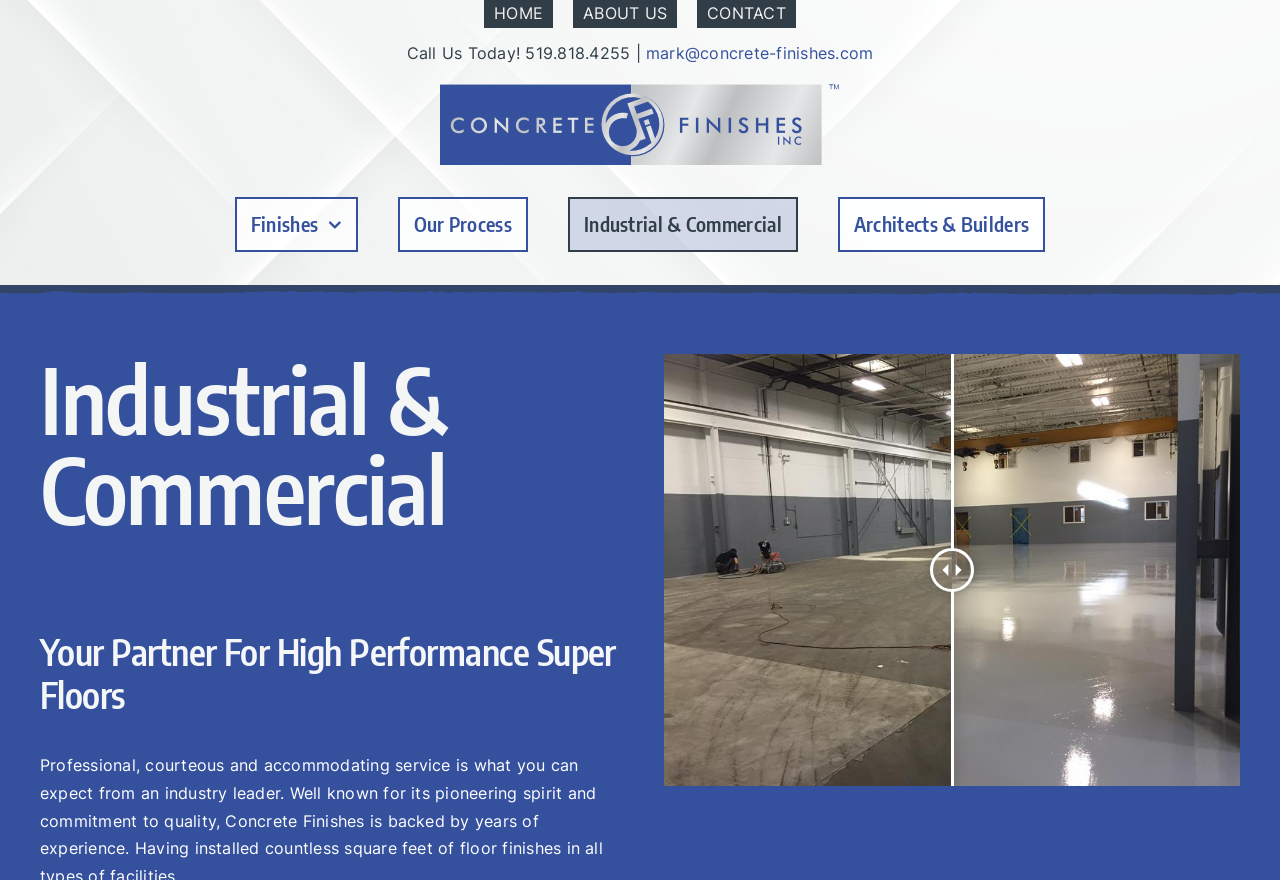Determine the bounding box coordinates for the area you should click to complete the following instruction: "Click ABOUT US".

[0.448, 0.0, 0.529, 0.031]